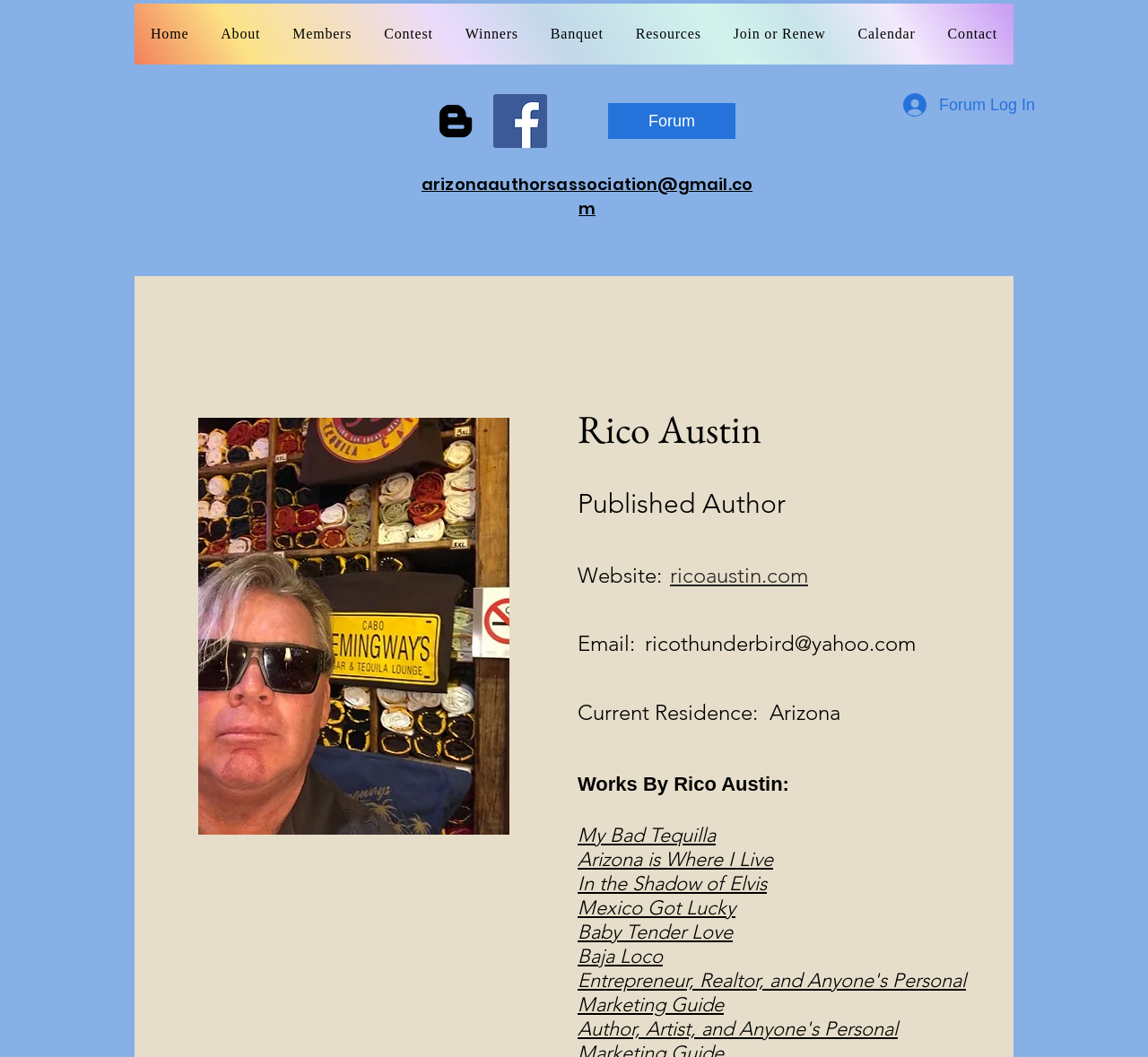Please locate the bounding box coordinates of the element's region that needs to be clicked to follow the instruction: "Check Rico Austin's email". The bounding box coordinates should be provided as four float numbers between 0 and 1, i.e., [left, top, right, bottom].

[0.562, 0.596, 0.798, 0.621]